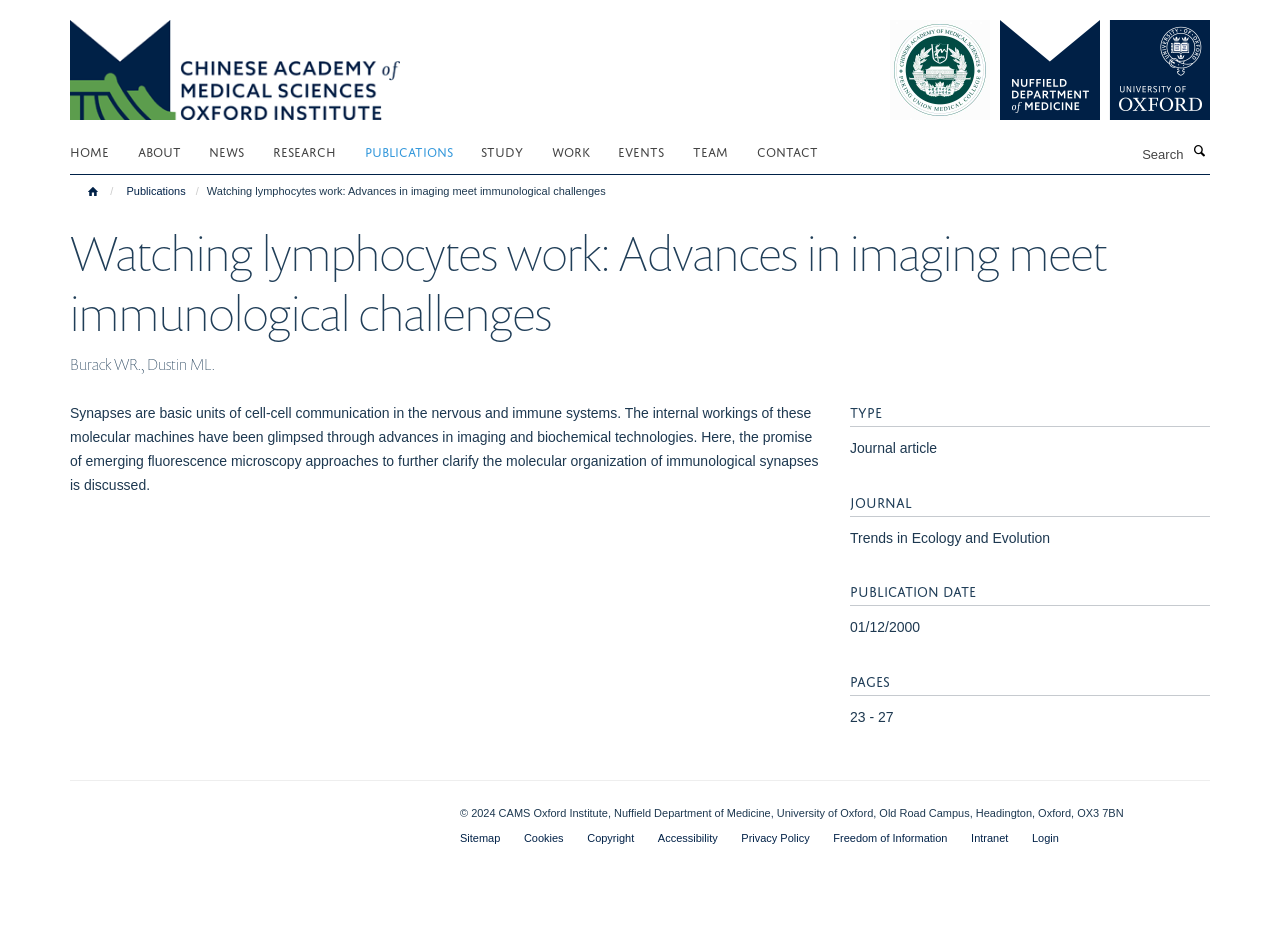Show the bounding box coordinates of the element that should be clicked to complete the task: "View the sitemap".

[0.359, 0.883, 0.391, 0.895]